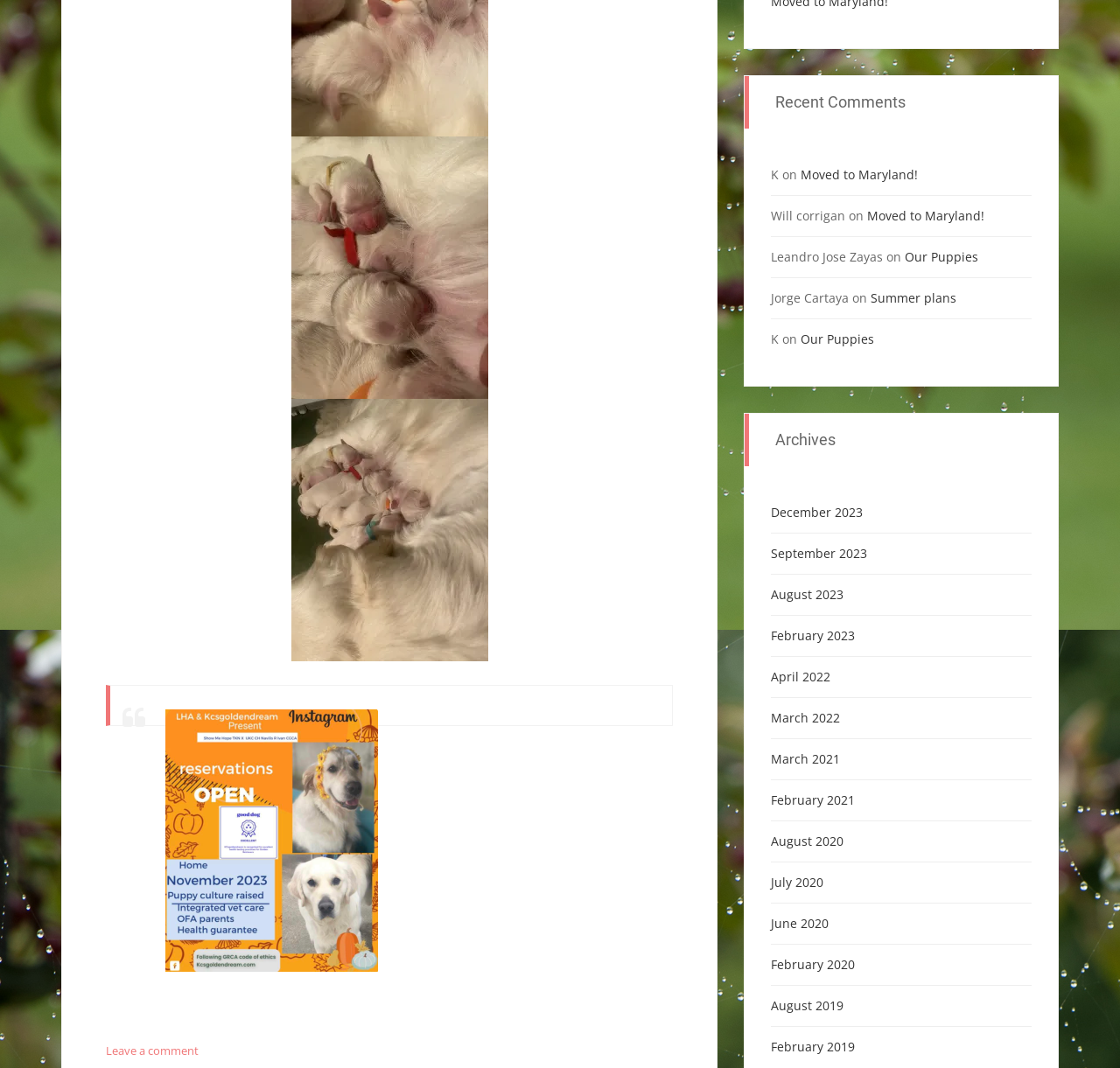What is the username of the person who commented on 'Our Puppies'?
From the image, provide a succinct answer in one word or a short phrase.

K